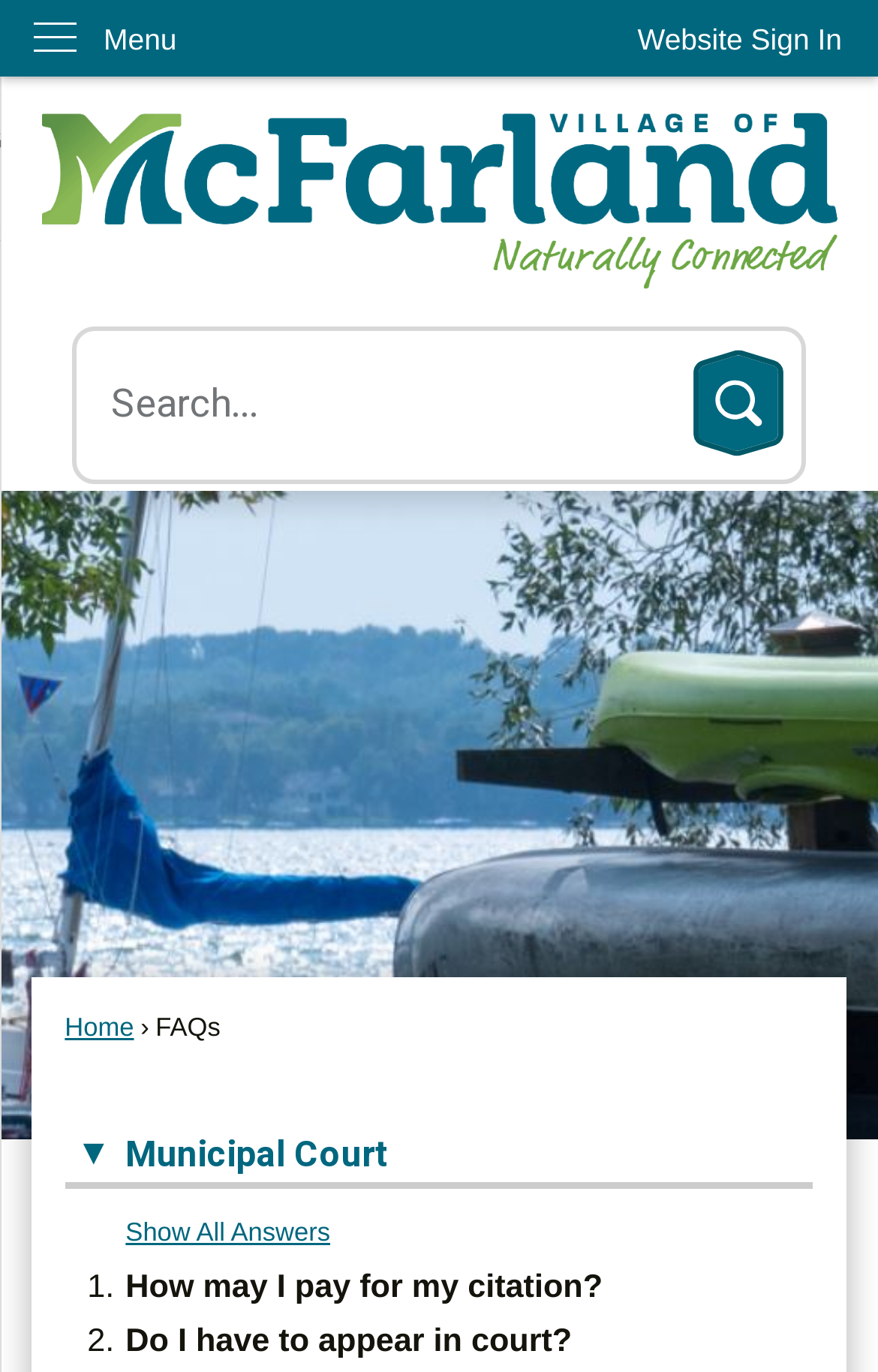Locate the bounding box coordinates of the UI element described by: "alt="Home Page"". The bounding box coordinates should consist of four float numbers between 0 and 1, i.e., [left, top, right, bottom].

[0.037, 0.073, 0.963, 0.214]